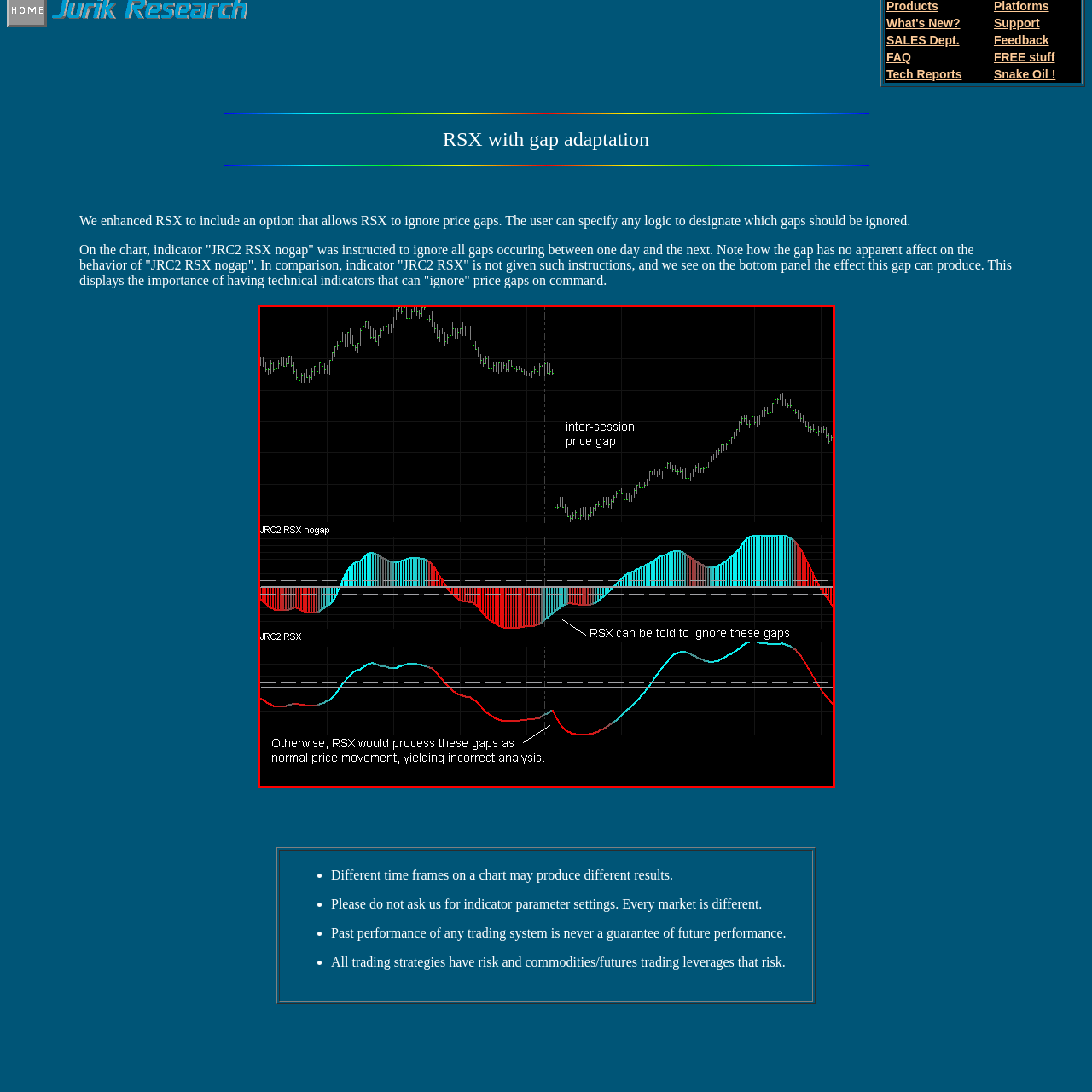Check the area bordered by the red box and provide a single word or phrase as the answer to the question: What is the difference between 'JRC2 RSX nogap' and 'JRC2 RSX' indicators?

One ignores gaps, one doesn't